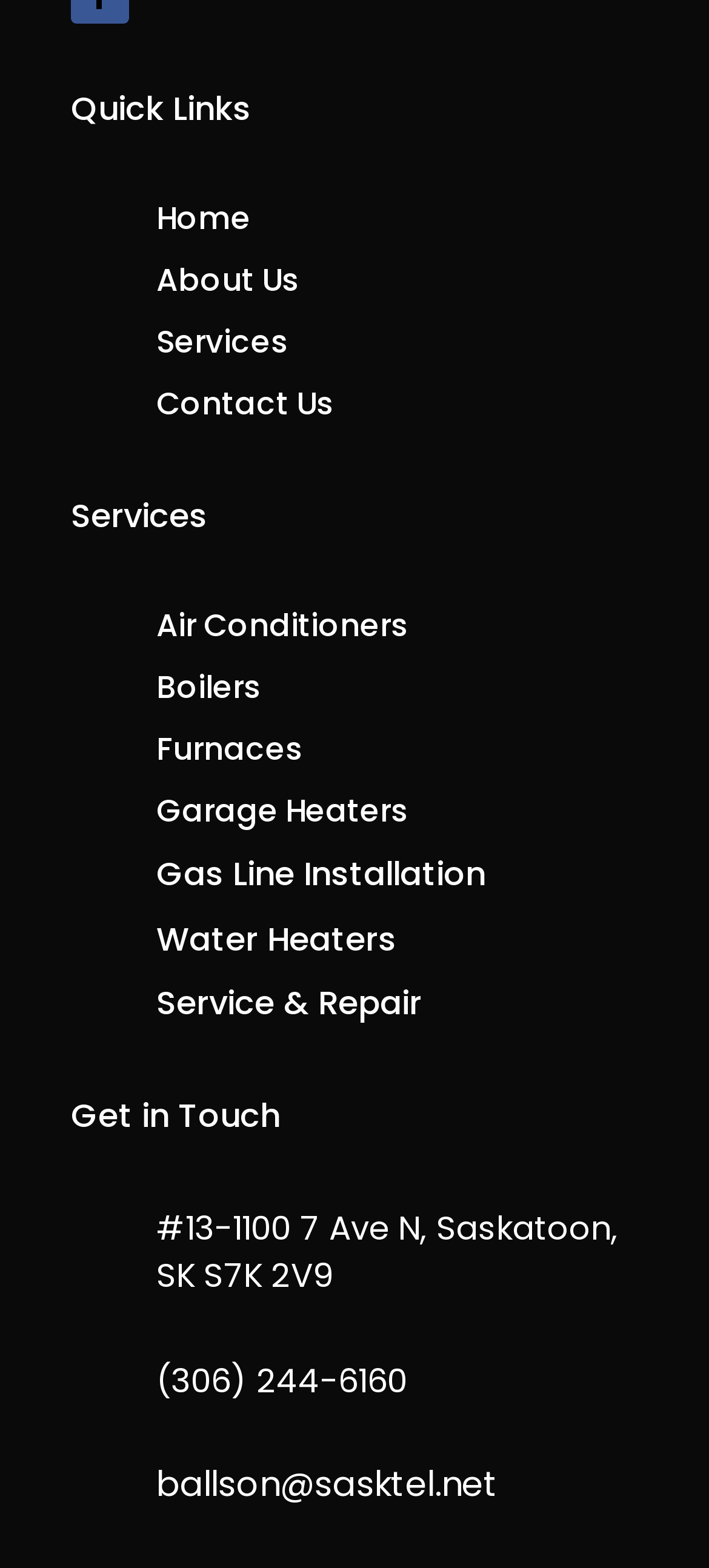Please locate the bounding box coordinates of the element that should be clicked to achieve the given instruction: "Get in Touch".

[0.1, 0.702, 0.9, 0.734]